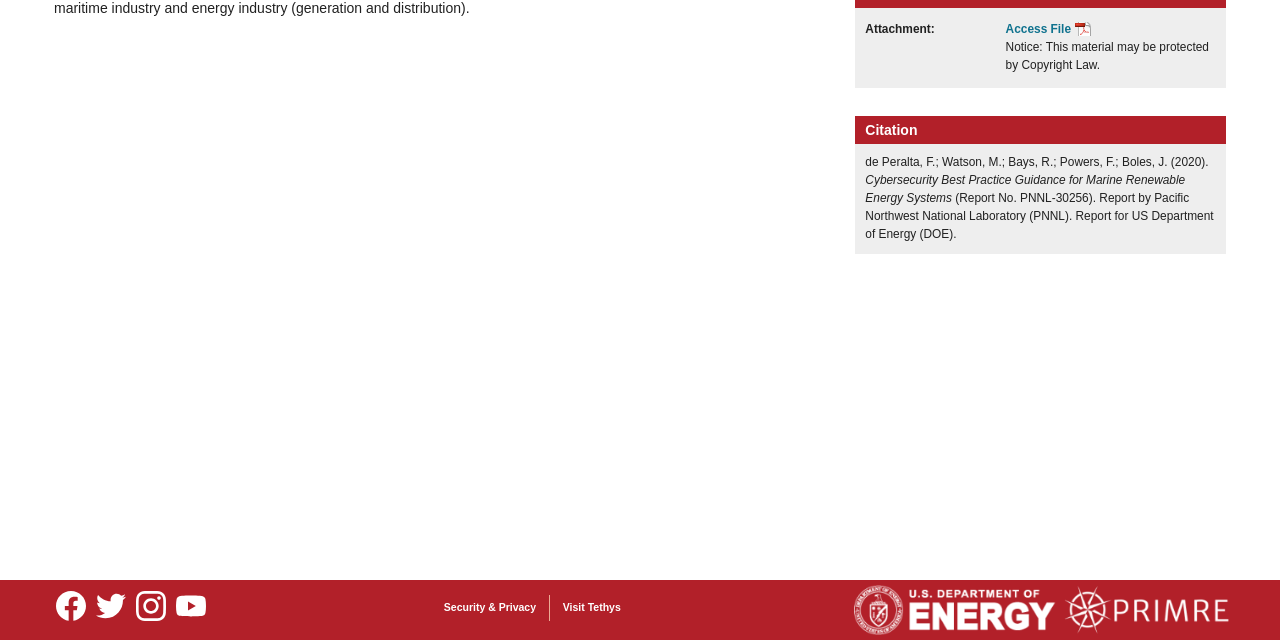Identify the bounding box coordinates for the UI element described as follows: YouTube logo. Use the format (top-left x, top-left y, bottom-right x, bottom-right y) and ensure all values are floating point numbers between 0 and 1.

[0.133, 0.907, 0.164, 0.993]